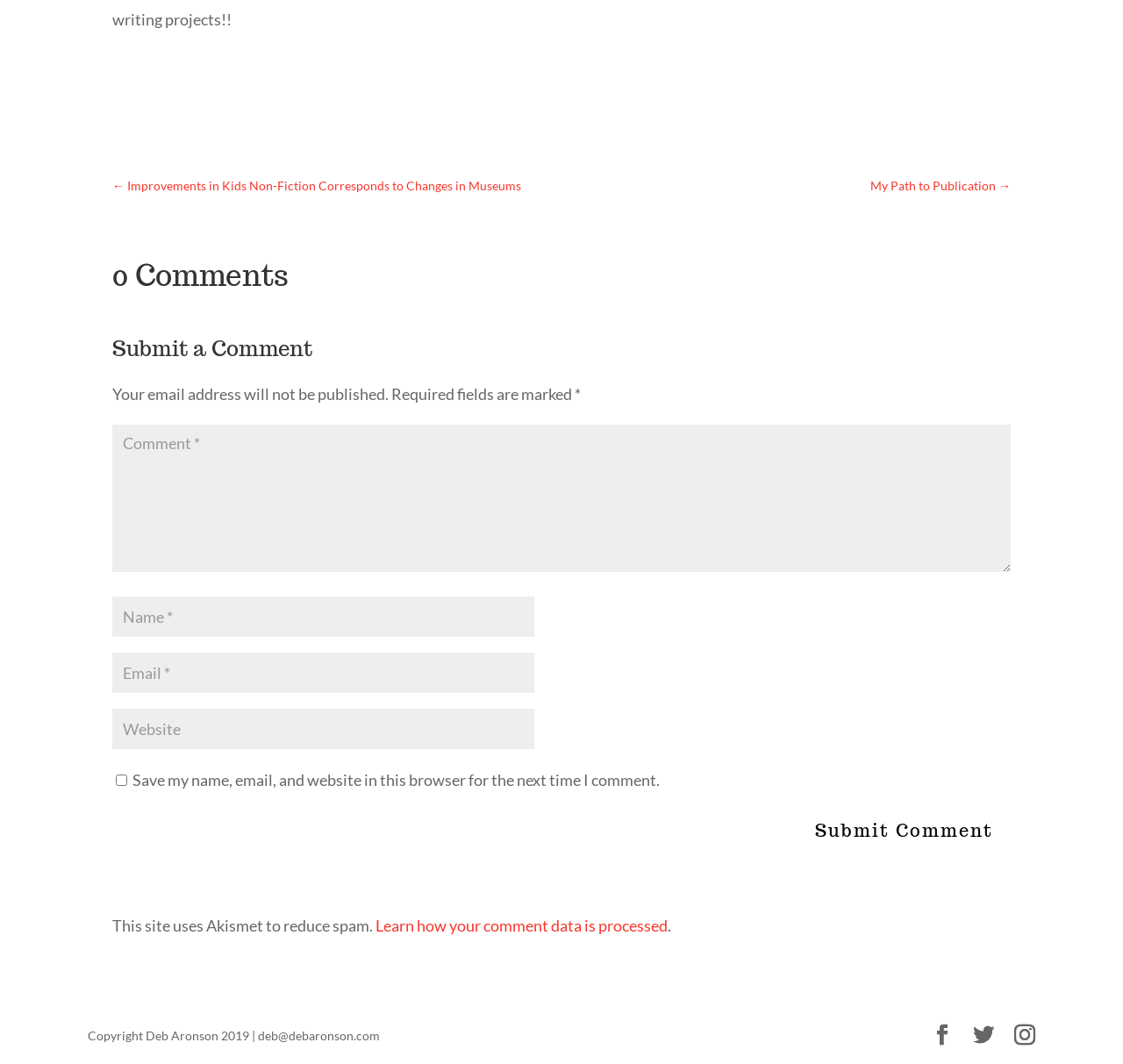Provide the bounding box coordinates of the UI element this sentence describes: "input value="Name *" name="author"".

[0.1, 0.56, 0.476, 0.598]